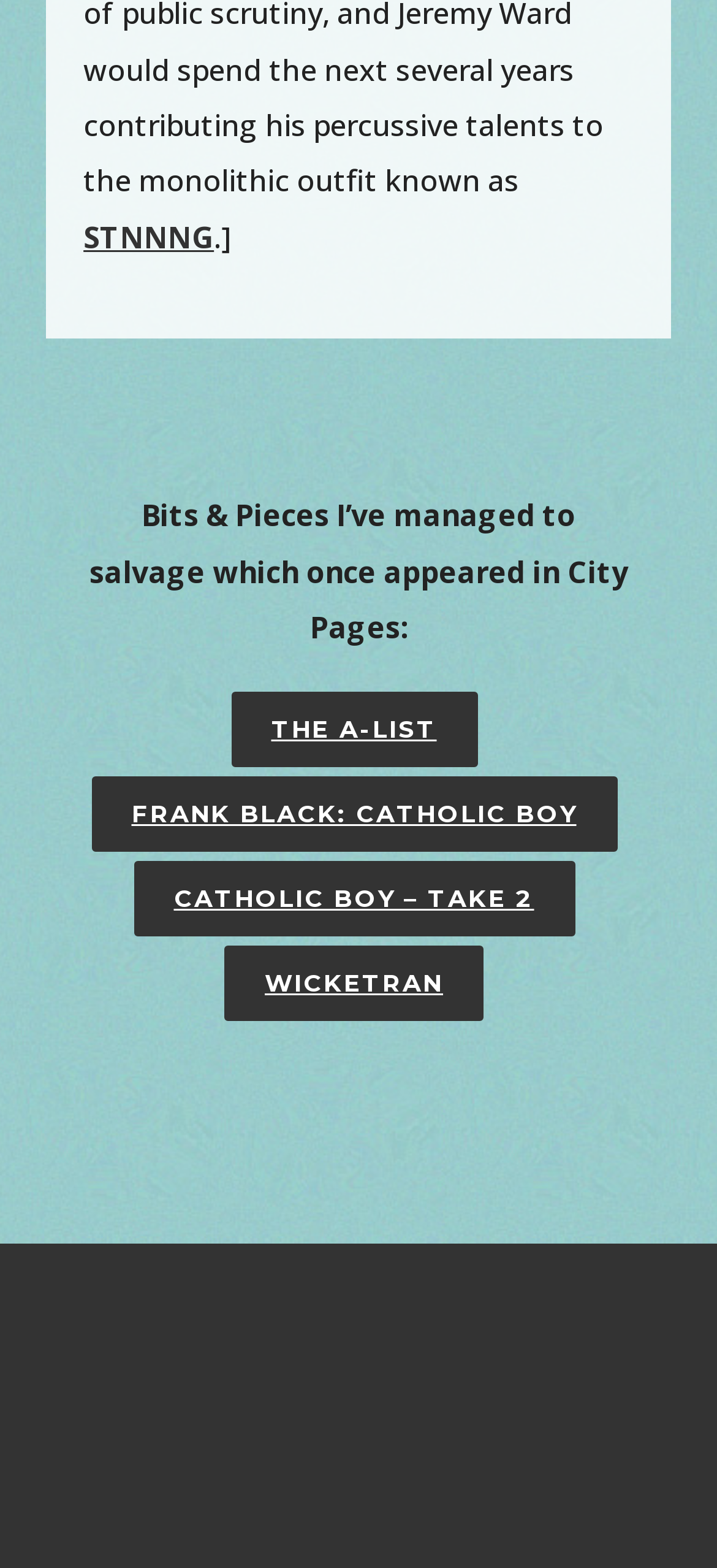What is the text above the link 'THE A-LIST'?
Answer the question in a detailed and comprehensive manner.

The text above the link 'THE A-LIST' is 'Bits & Pieces I’ve managed to salvage which once appeared in City Pages:' which is a StaticText element with a bounding box of [0.124, 0.316, 0.876, 0.413].